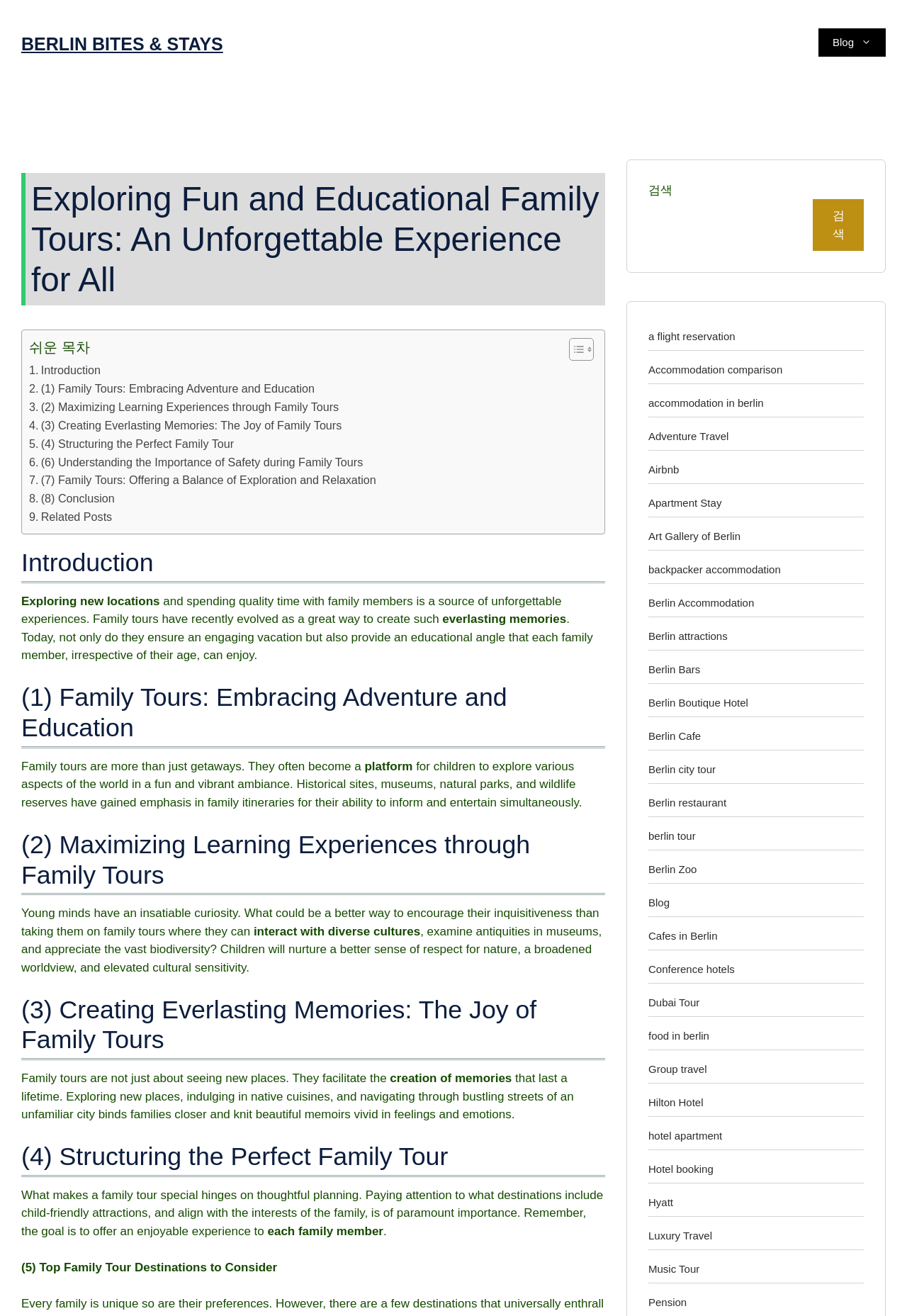With reference to the screenshot, provide a detailed response to the question below:
What is the purpose of family tours according to the webpage?

The webpage states that family tours are not just about seeing new places, but about creating memories that last a lifetime, and that exploring new places, indulging in native cuisines, and navigating through bustling streets of an unfamiliar city binds families closer and knit beautiful memoirs vivid in feelings and emotions.